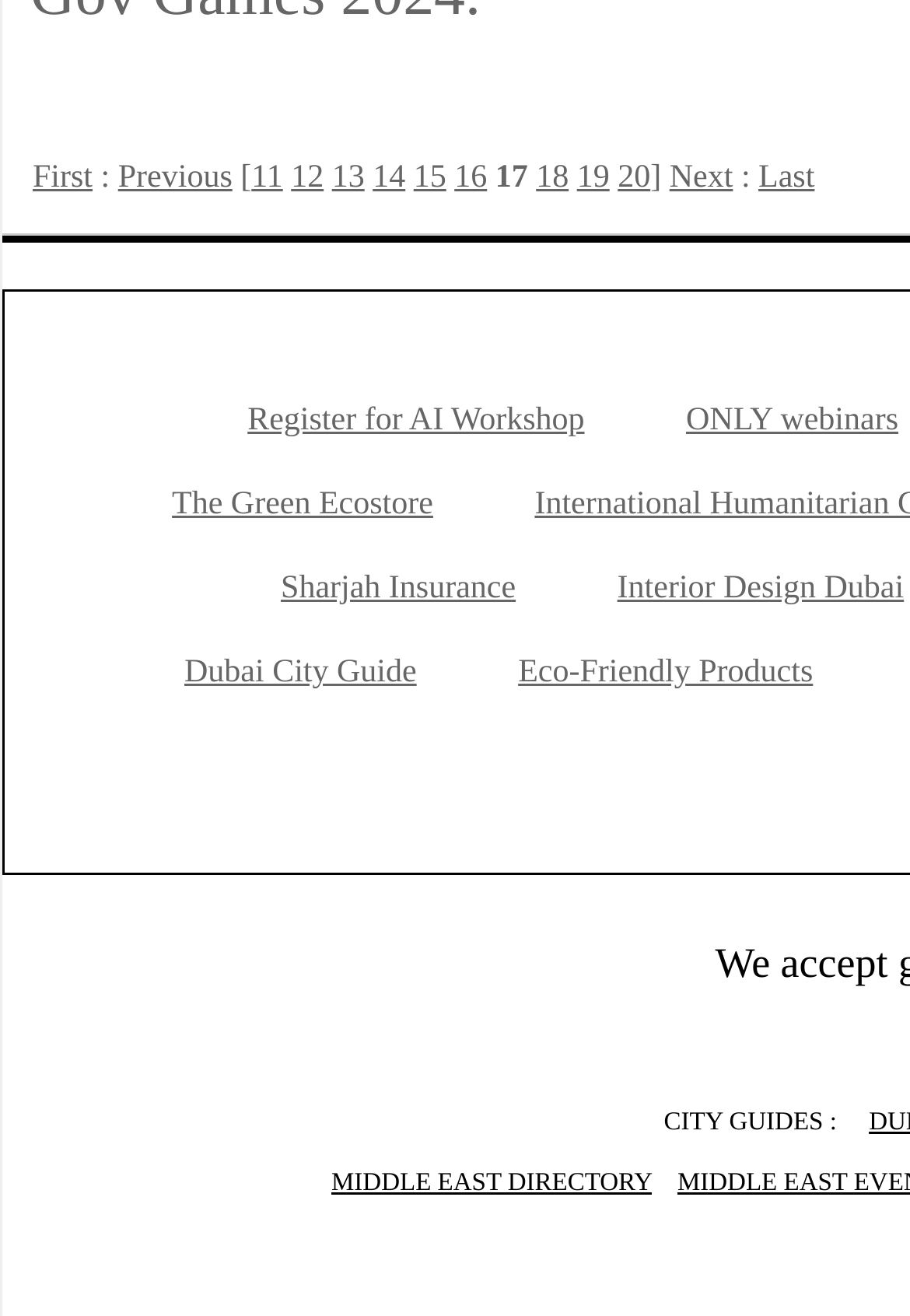Please identify the coordinates of the bounding box that should be clicked to fulfill this instruction: "go to last page".

[0.833, 0.123, 0.895, 0.149]